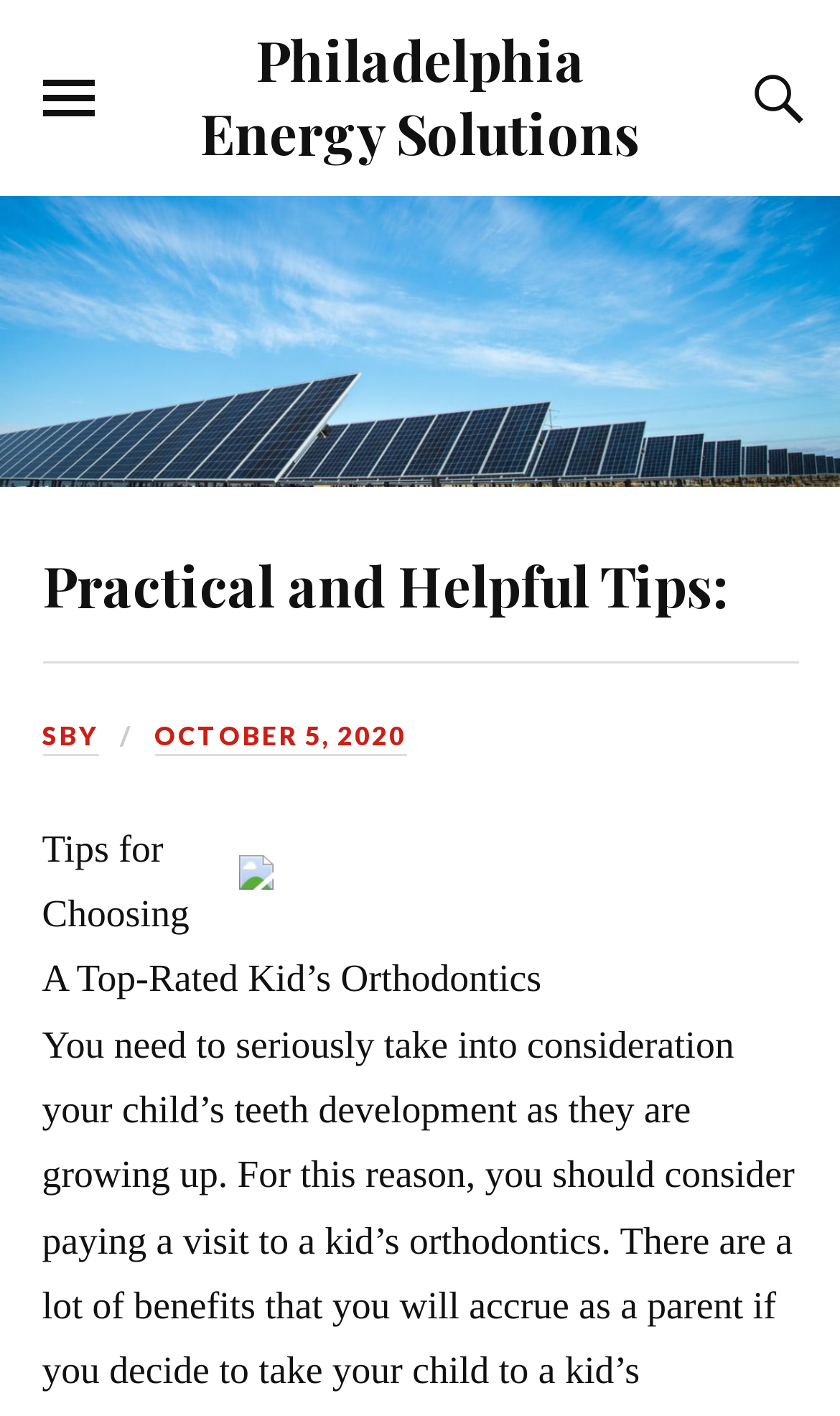What is the company name mentioned on the webpage?
Using the picture, provide a one-word or short phrase answer.

Philadelphia Energy Solutions